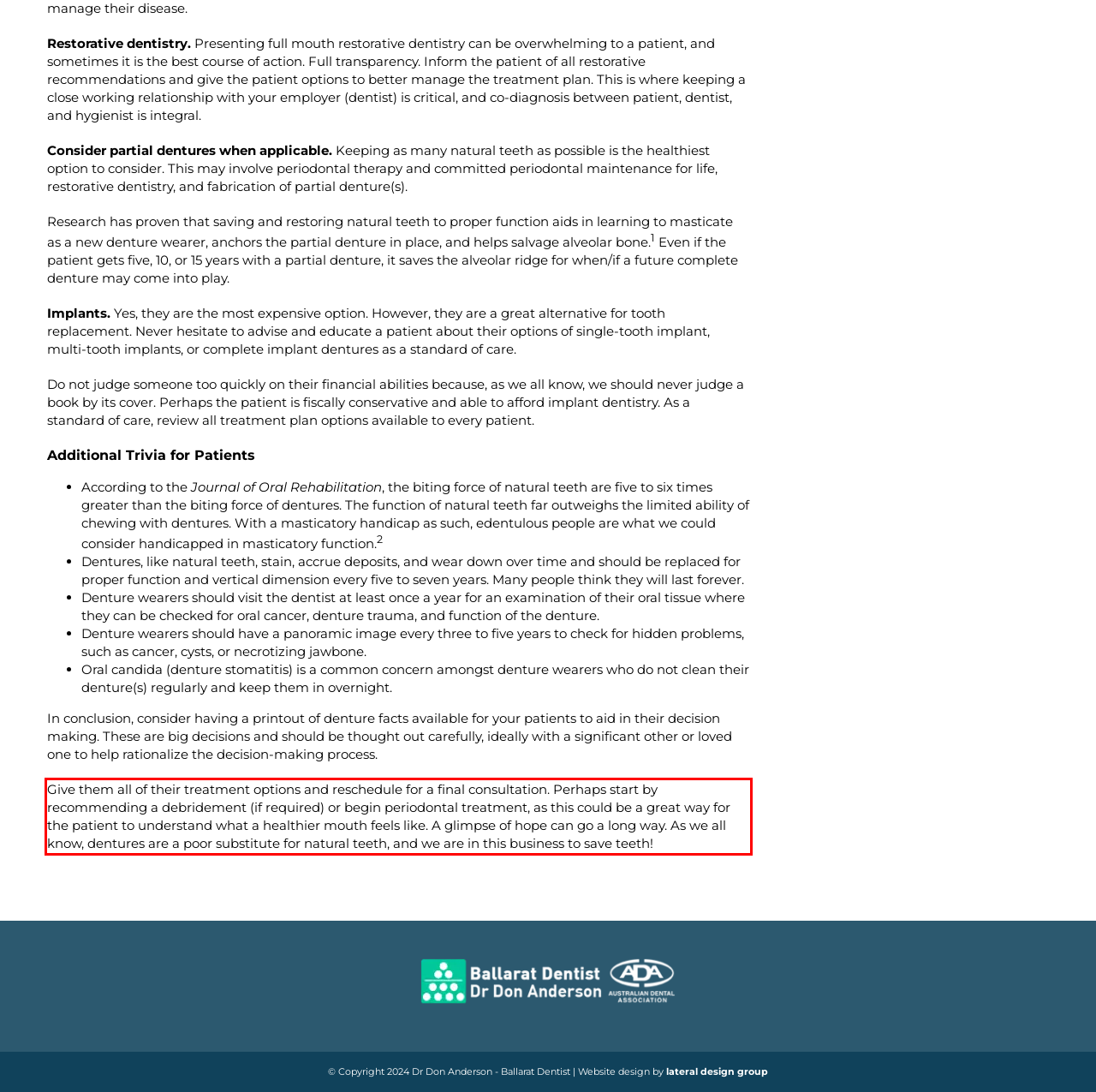You have a screenshot of a webpage where a UI element is enclosed in a red rectangle. Perform OCR to capture the text inside this red rectangle.

Give them all of their treatment options and reschedule for a final consultation. Perhaps start by recommending a debridement (if required) or begin periodontal treatment, as this could be a great way for the patient to understand what a healthier mouth feels like. A glimpse of hope can go a long way. As we all know, dentures are a poor substitute for natural teeth, and we are in this business to save teeth!